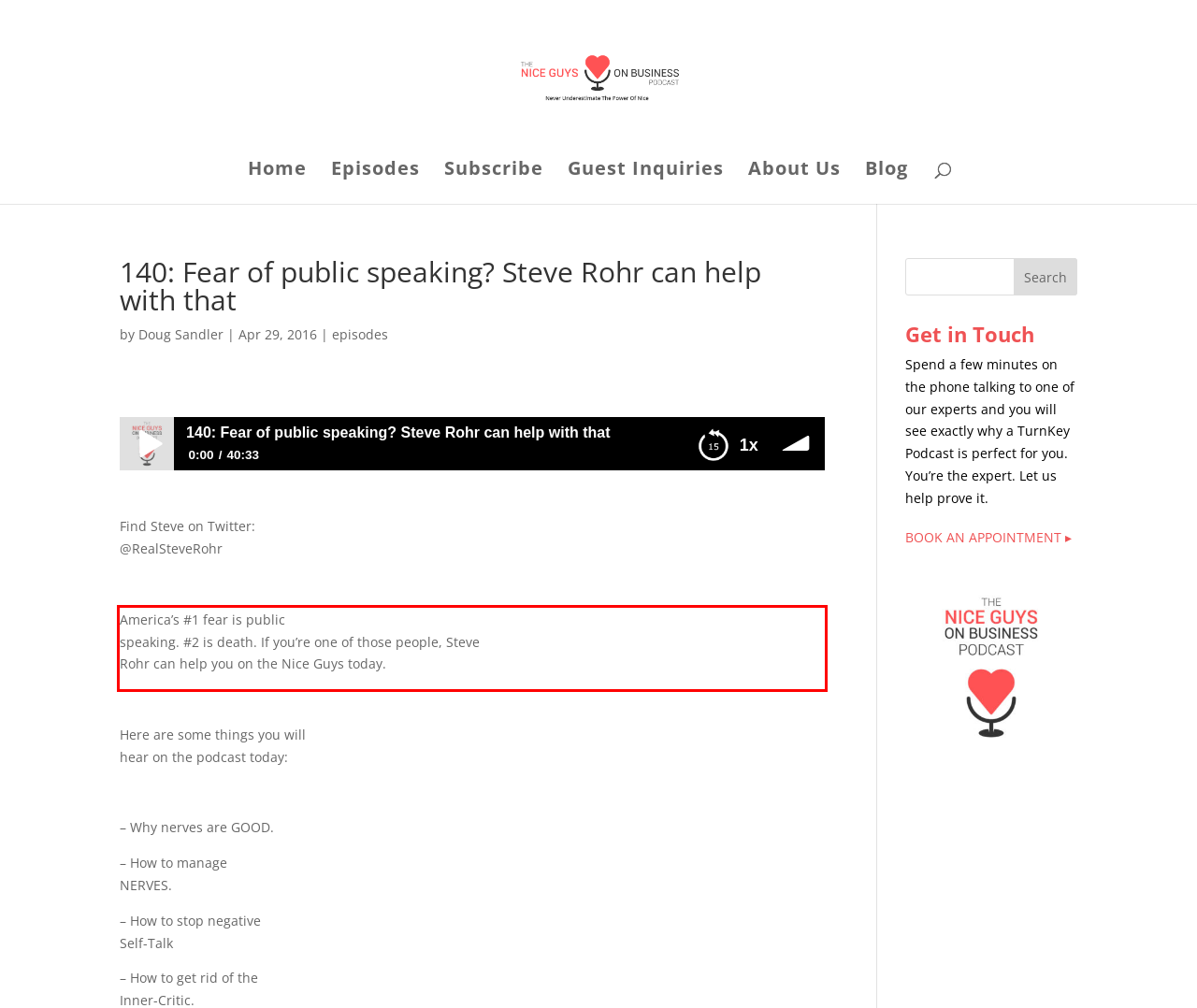Using the provided screenshot, read and generate the text content within the red-bordered area.

America’s #1 fear is public speaking. #2 is death. If you’re one of those people, Steve Rohr can help you on the Nice Guys today.